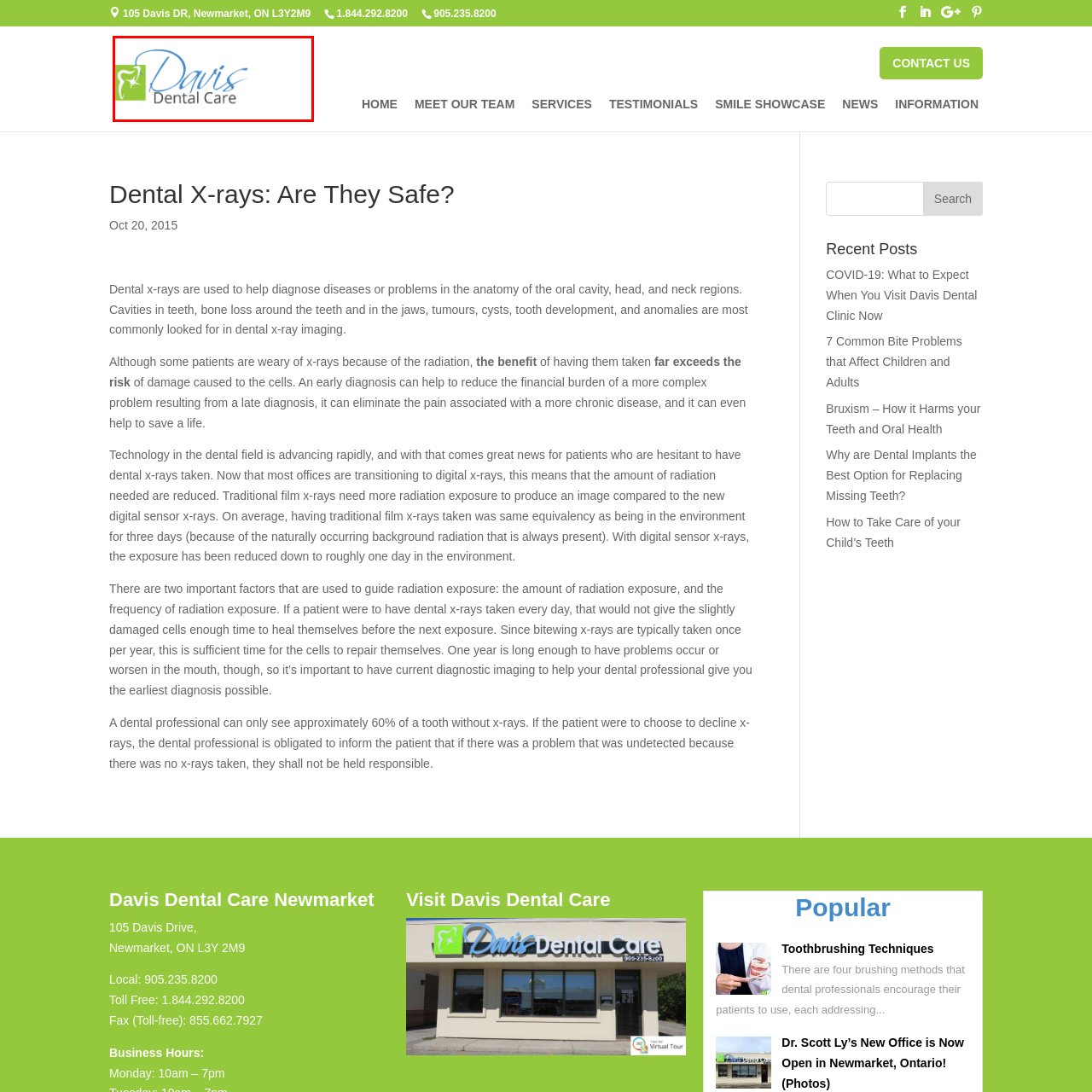Generate a thorough description of the part of the image enclosed by the red boundary.

The image features the logo of "Davis Dental Care," a dental clinic located in Newmarket, Ontario. The logo is prominently designed with the word "Davis" in a flowing blue script, conveying a sense of professionalism and care. Accompanying this, a green square icon depicts a stylized tooth, symbolizing dental health and expertise. This imagery reflects the clinic's commitment to providing quality dental services, underscoring their focus on patient care and advanced dental technology. The logo serves as a visual identity for Davis Dental Care, establishing its brand in the community.